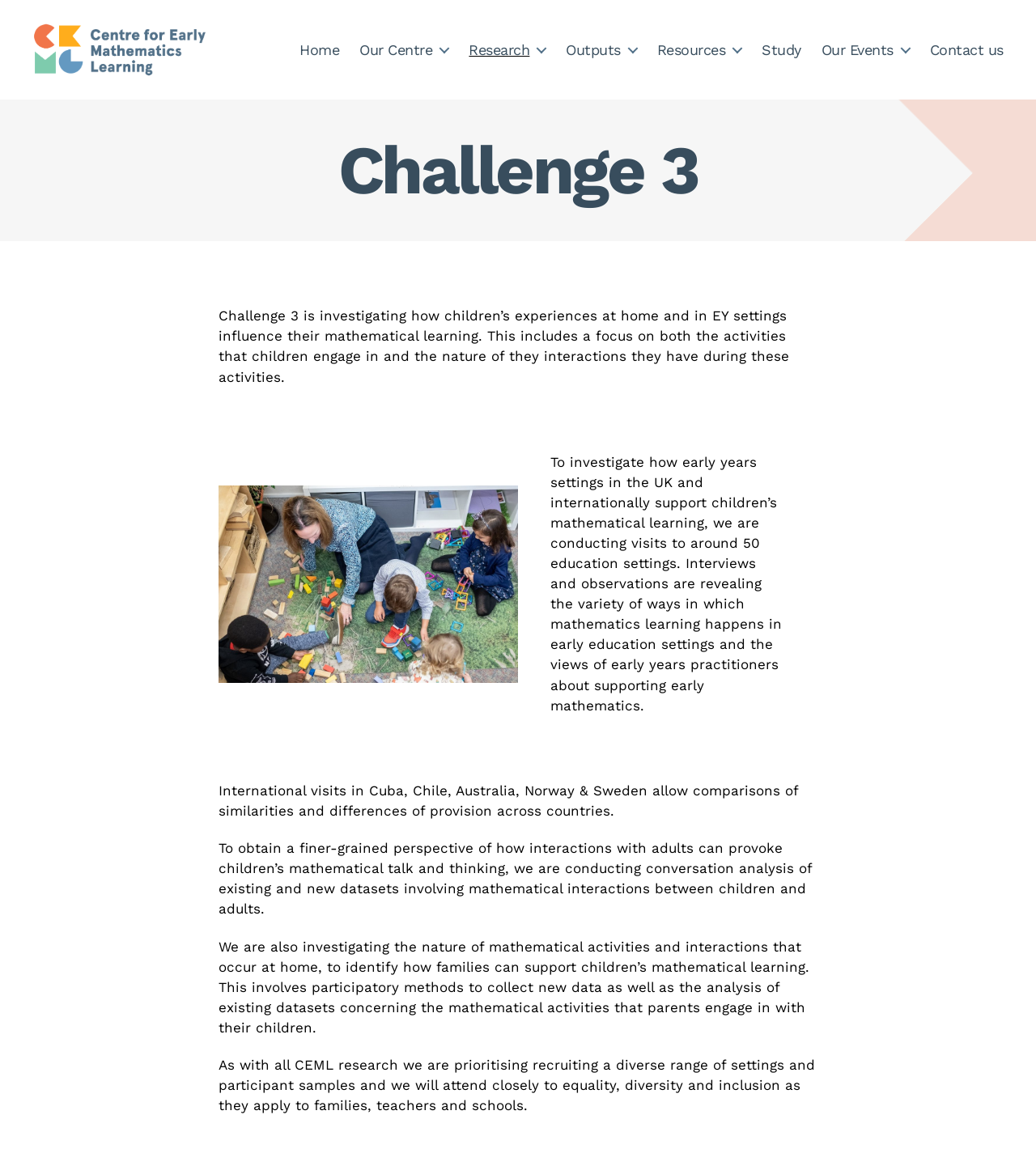Please find the bounding box coordinates of the element that must be clicked to perform the given instruction: "Go to the Home page". The coordinates should be four float numbers from 0 to 1, i.e., [left, top, right, bottom].

[0.38, 0.033, 0.418, 0.048]